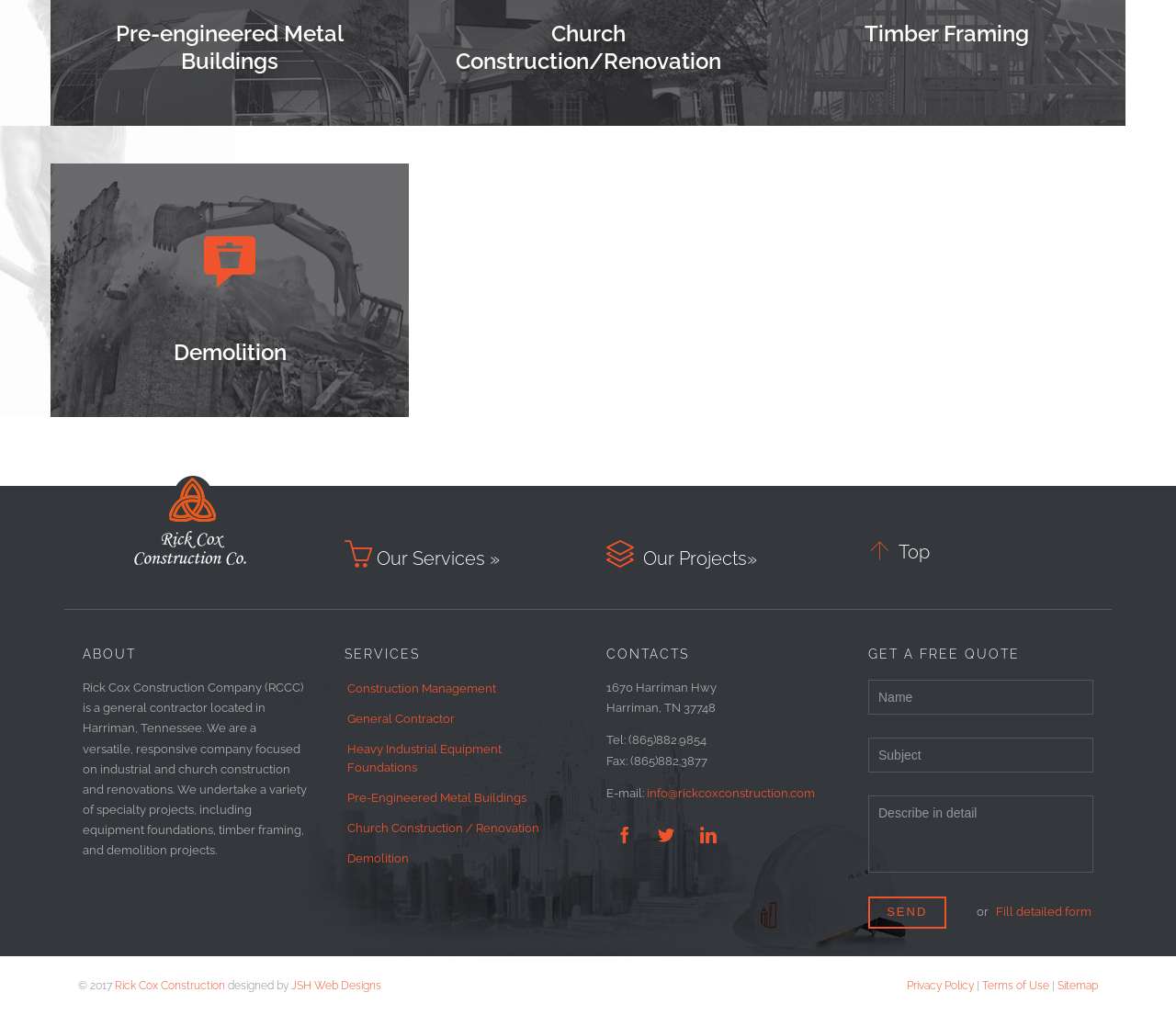Using the image as a reference, answer the following question in as much detail as possible:
Who designed the website of Rick Cox Construction?

At the bottom of the webpage, there is a copyright notice that mentions 'designed by JSH Web Designs', indicating that JSH Web Designs is the designer of the website.